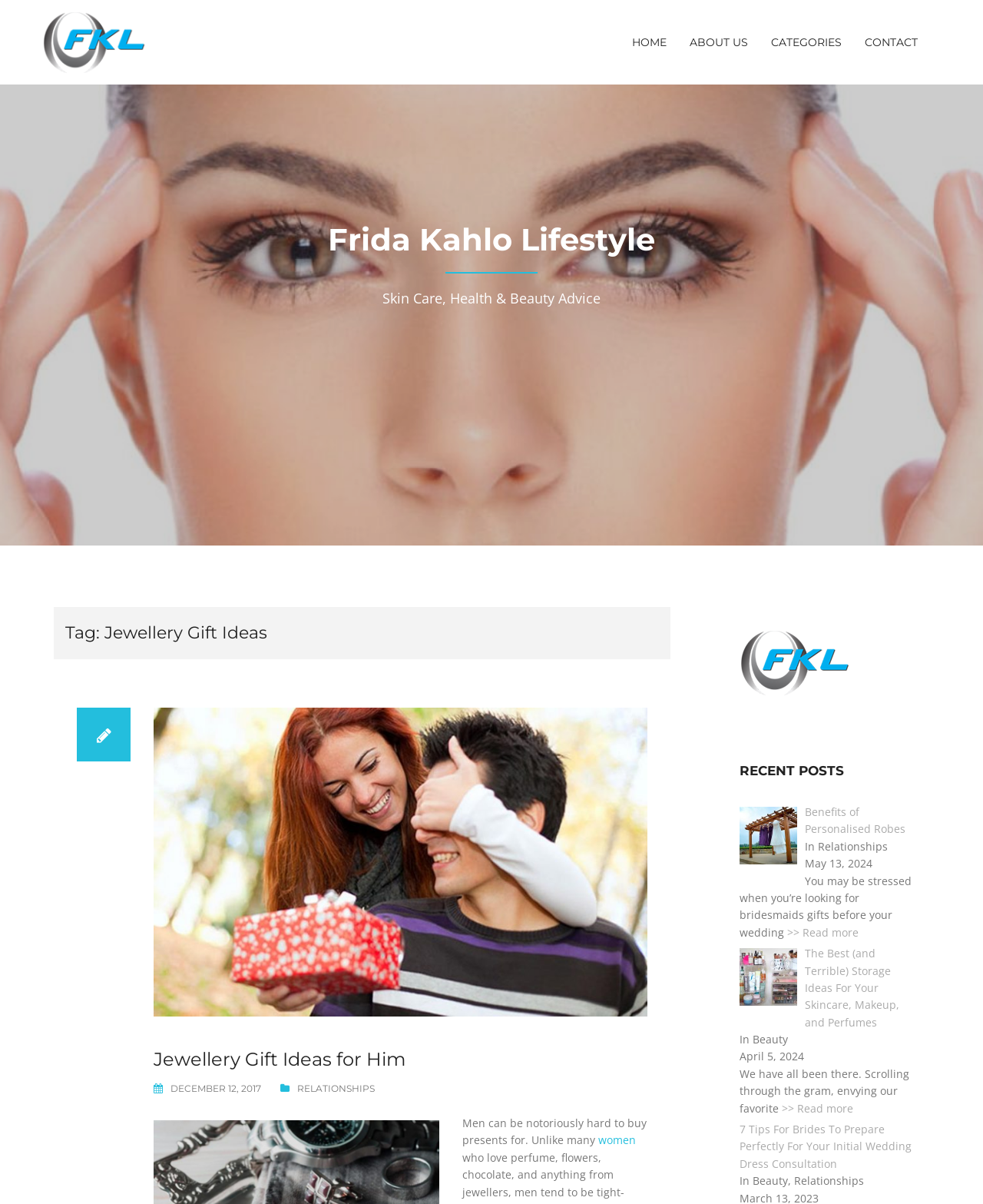What is the section title of the articles listed below the heading 'RECENT POSTS'?
Based on the visual information, provide a detailed and comprehensive answer.

The section title of the articles listed below the heading 'RECENT POSTS' can be determined by looking at the heading 'RECENT POSTS' and the articles listed below it, which suggests that this section is for recent posts.